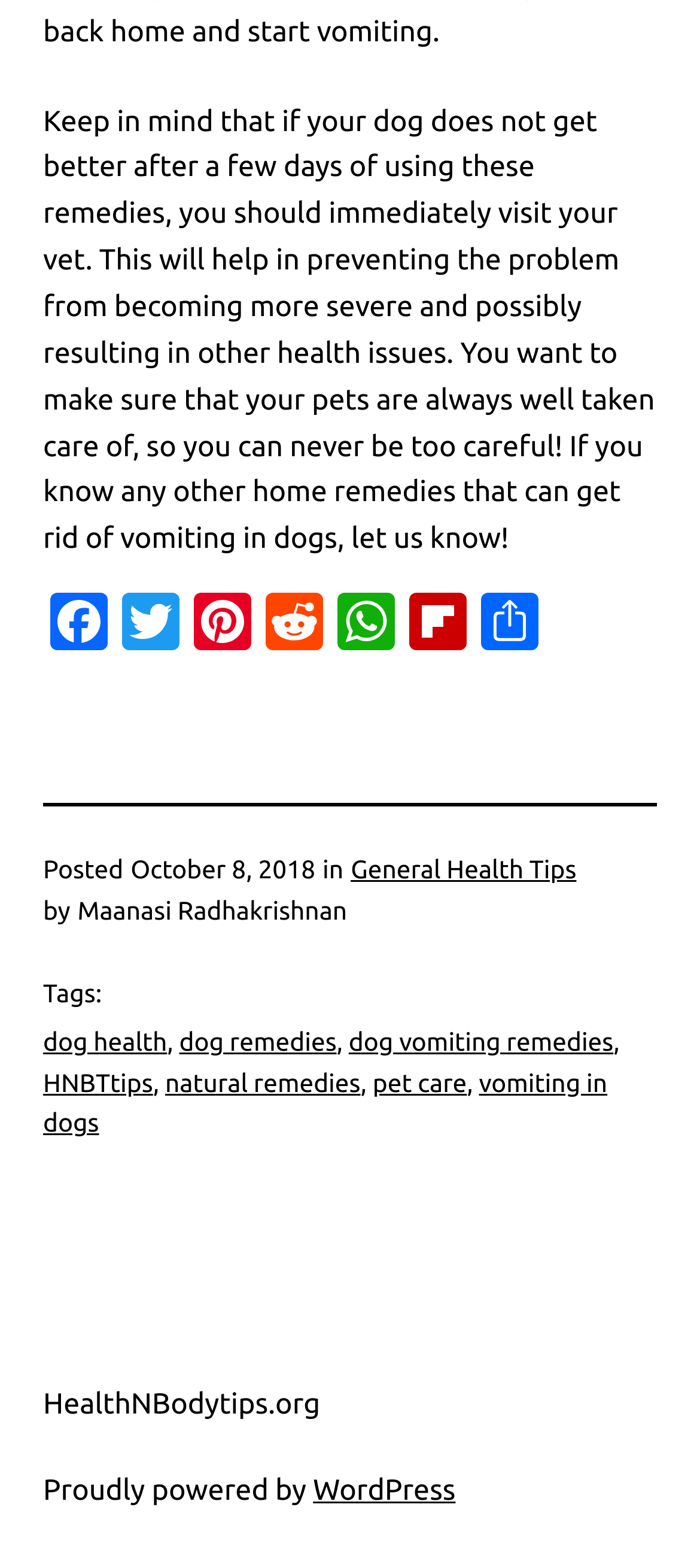How many social media sharing options are available?
Using the image as a reference, give an elaborate response to the question.

The number of social media sharing options can be determined by looking at the text content of the webpage, specifically the section that contains links to various social media platforms, which are Facebook, Twitter, Pinterest, Reddit, WhatsApp, Flipboard, and Share, totaling 7 options.